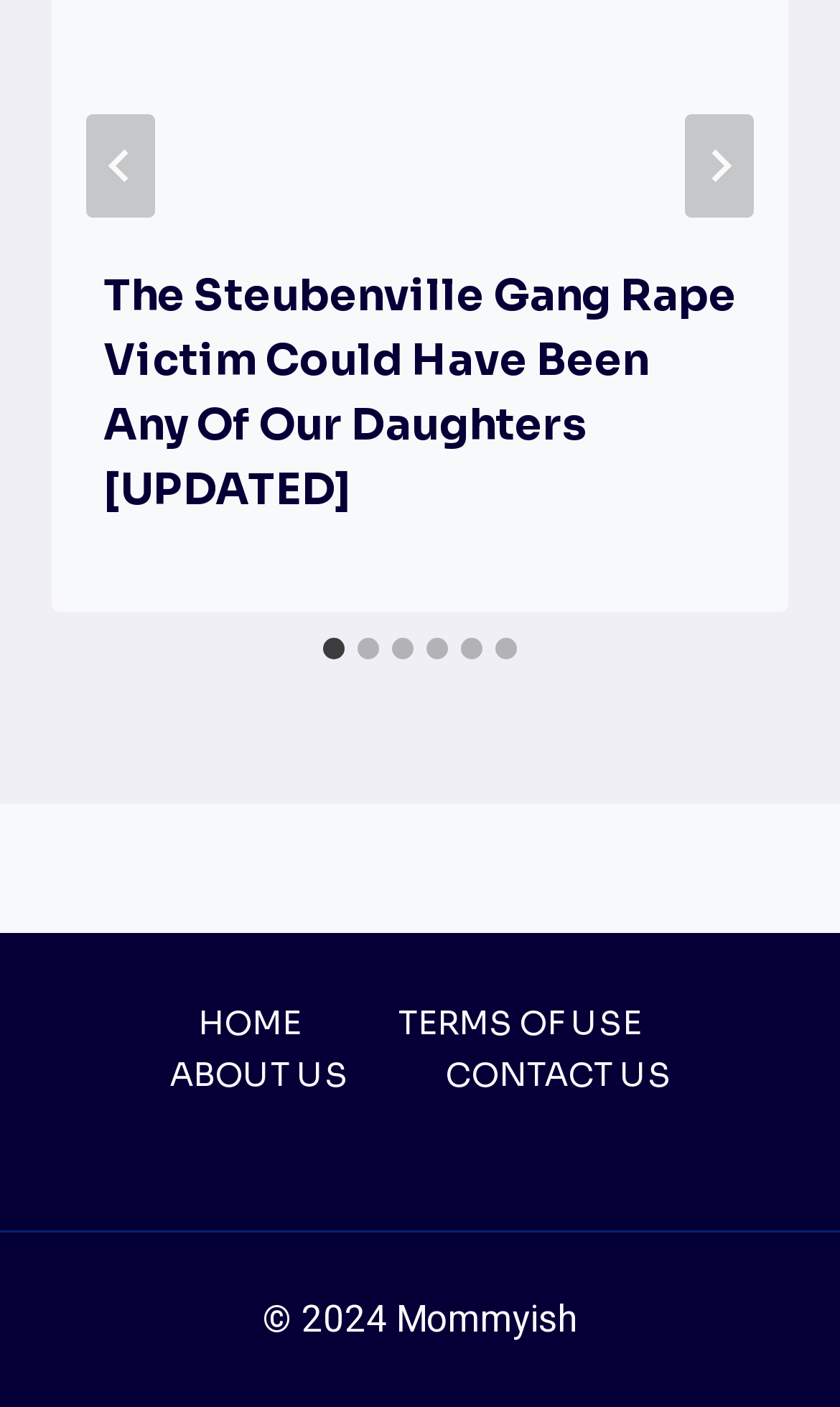Reply to the question with a single word or phrase:
What are the navigation links in the footer?

HOME, TERMS OF USE, ABOUT US, CONTACT US